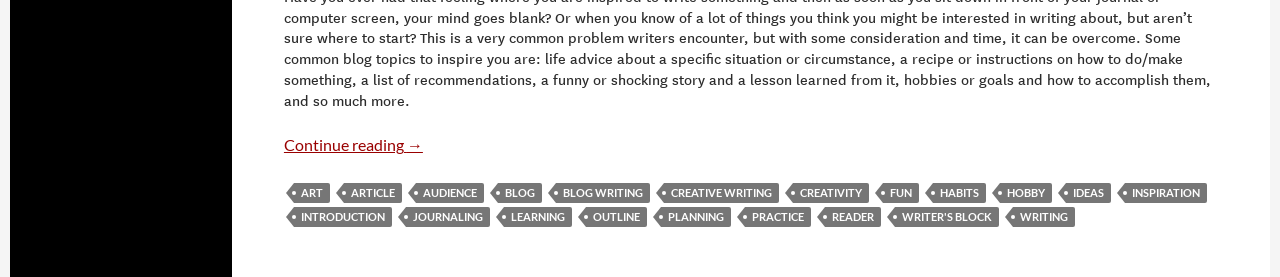Can you find the bounding box coordinates of the area I should click to execute the following instruction: "Click on 'Continue reading How to Write a Blog Article'"?

[0.222, 0.489, 0.33, 0.557]